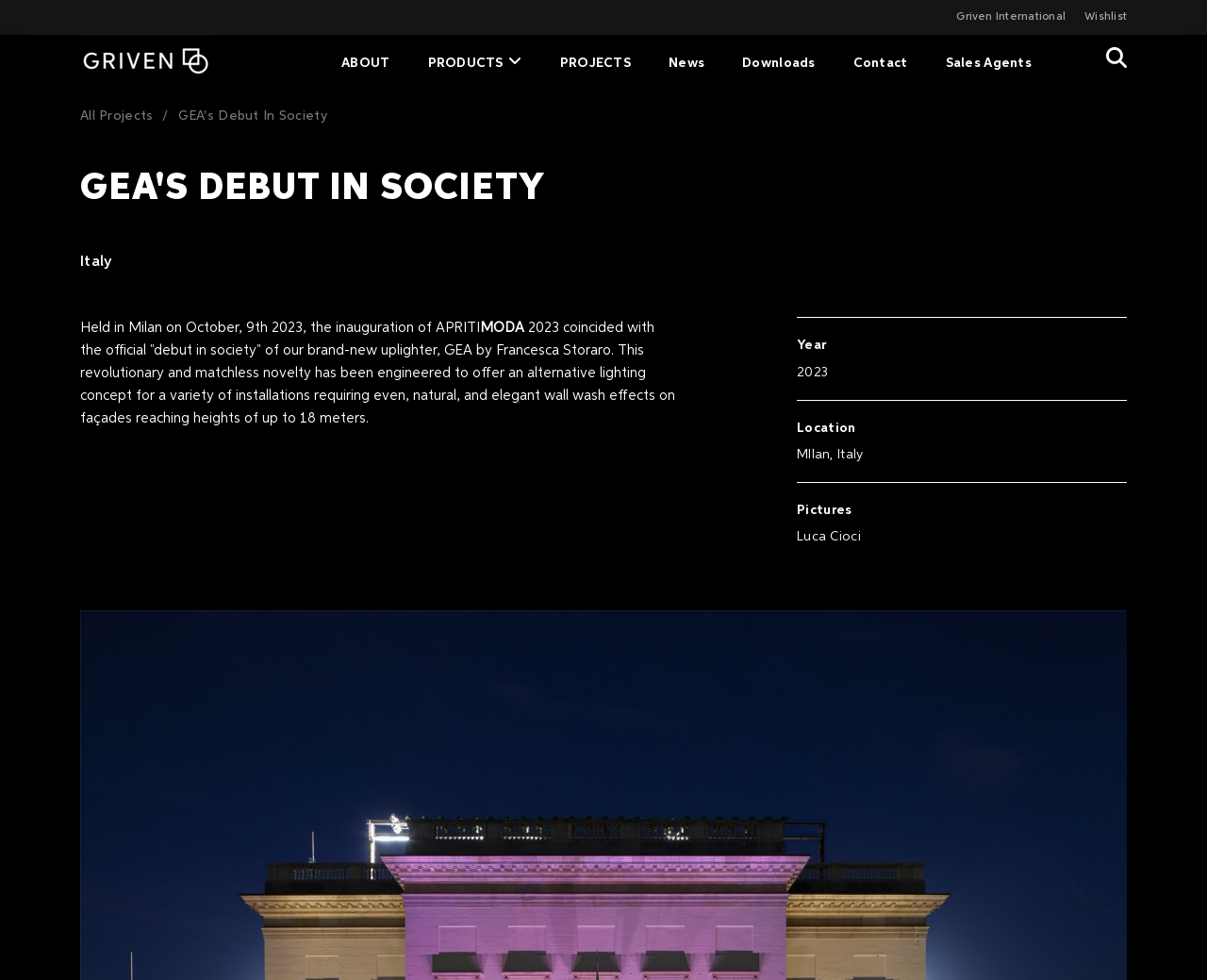Using the elements shown in the image, answer the question comprehensively: What is the height of the façades that GEA can illuminate?

According to the text 'engineered to offer an alternative lighting concept for a variety of installations requiring even, natural, and elegant wall wash effects on façades reaching heights of up to 18 meters', GEA can illuminate façades up to 18 meters in height.